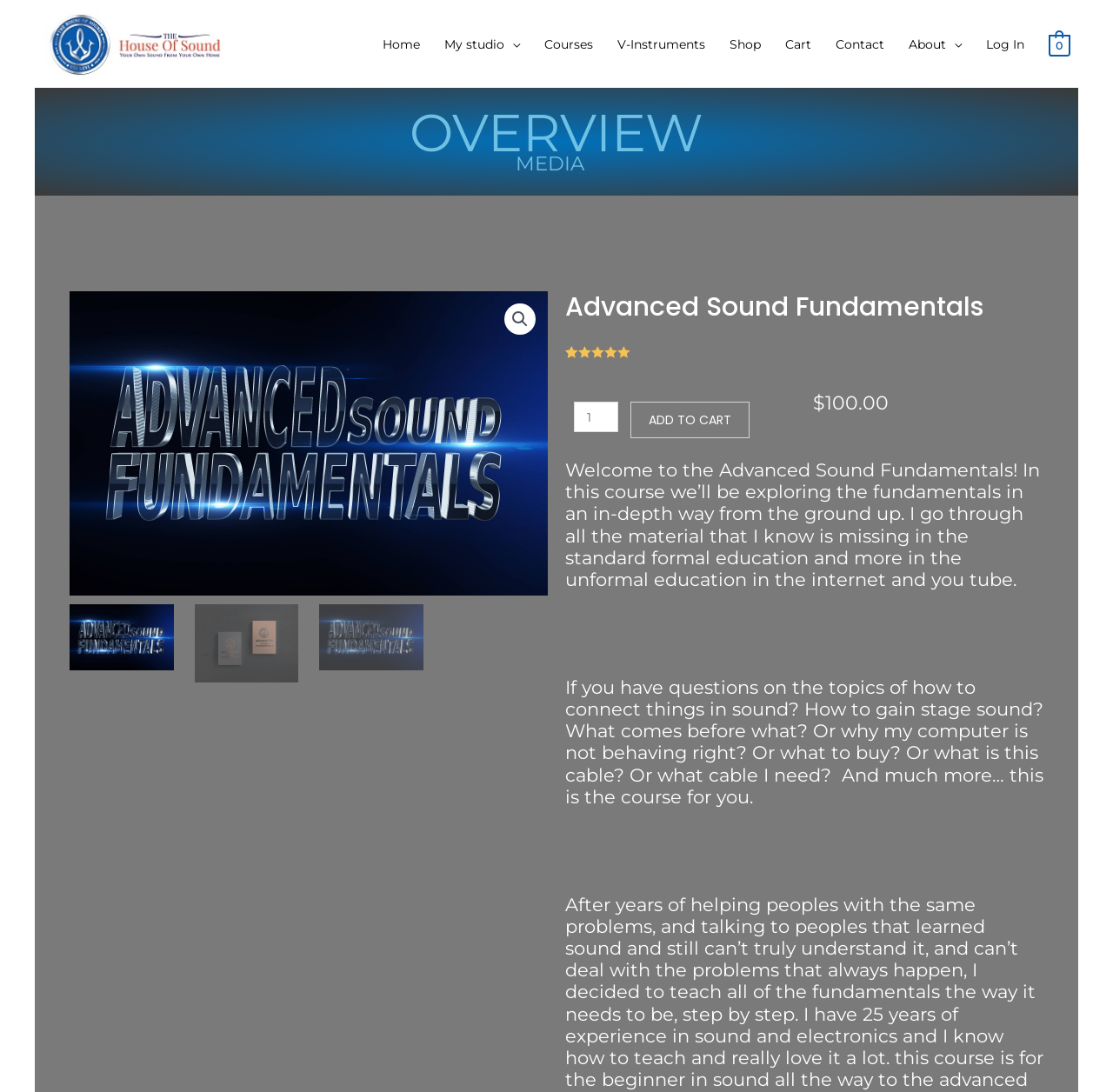Determine the bounding box coordinates of the clickable region to carry out the instruction: "Click on the 'Home' link".

[0.333, 0.018, 0.388, 0.063]